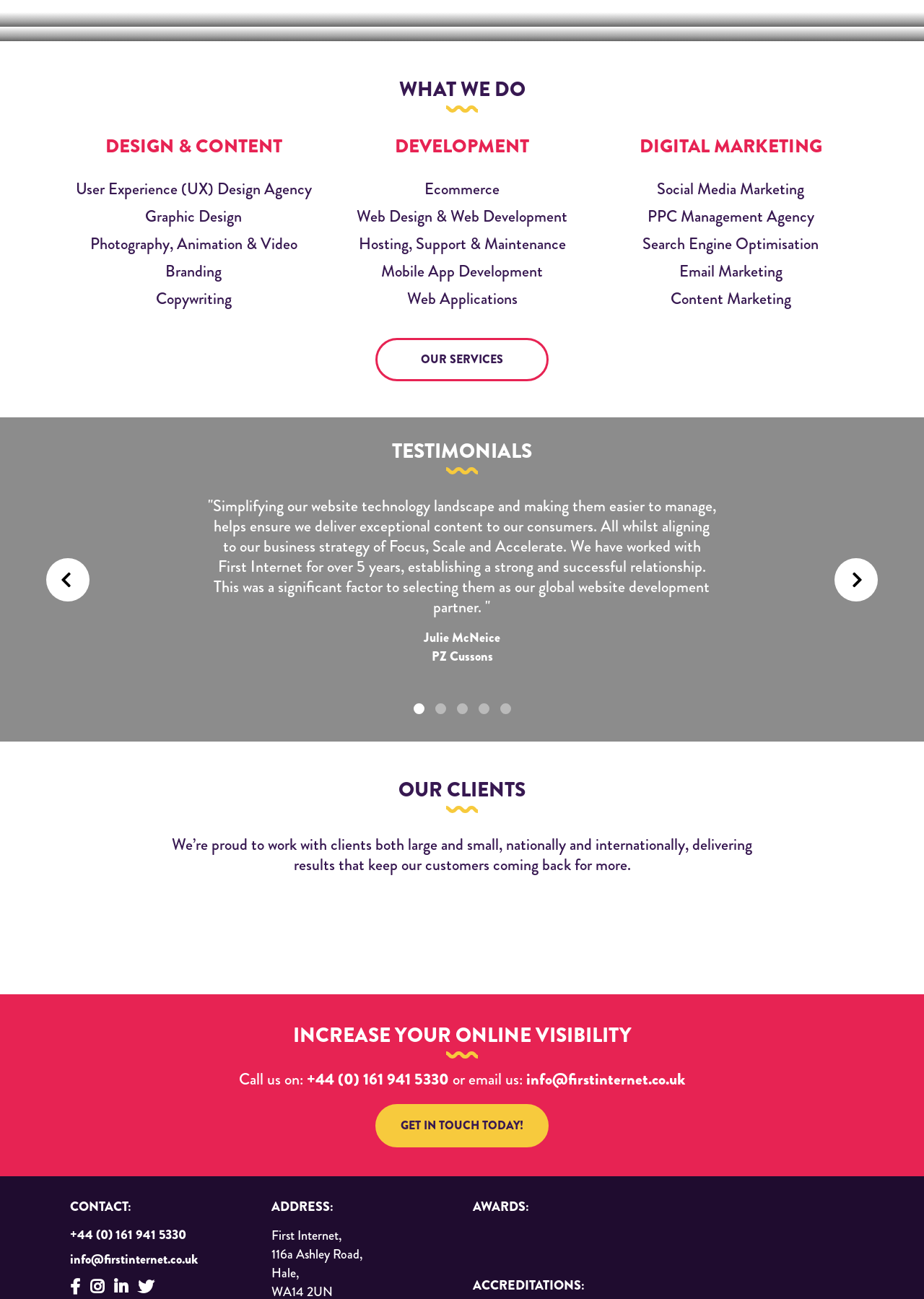Pinpoint the bounding box coordinates of the element to be clicked to execute the instruction: "View testimonials".

[0.076, 0.338, 0.924, 0.365]